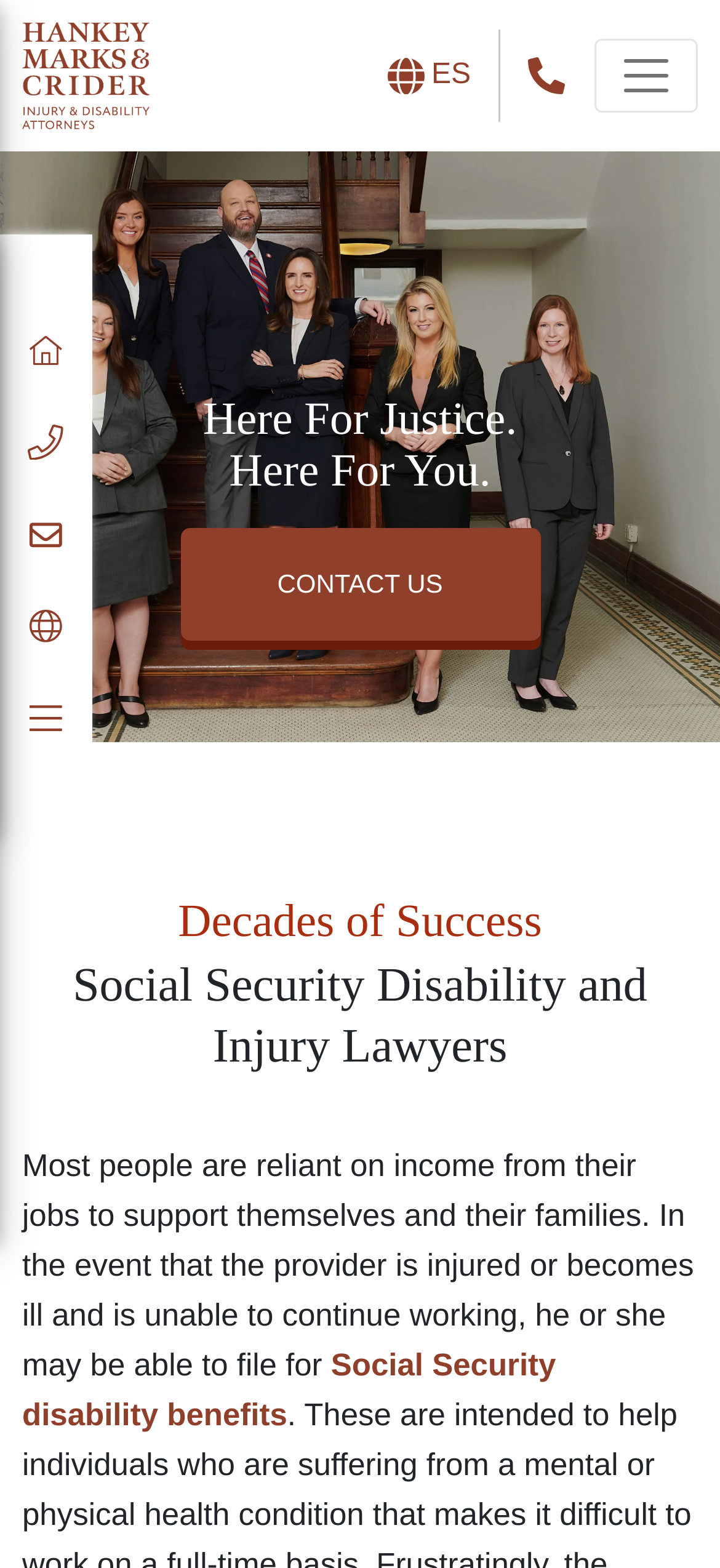Can you find and generate the webpage's heading?

Social Security Disability and Injury Lawyers